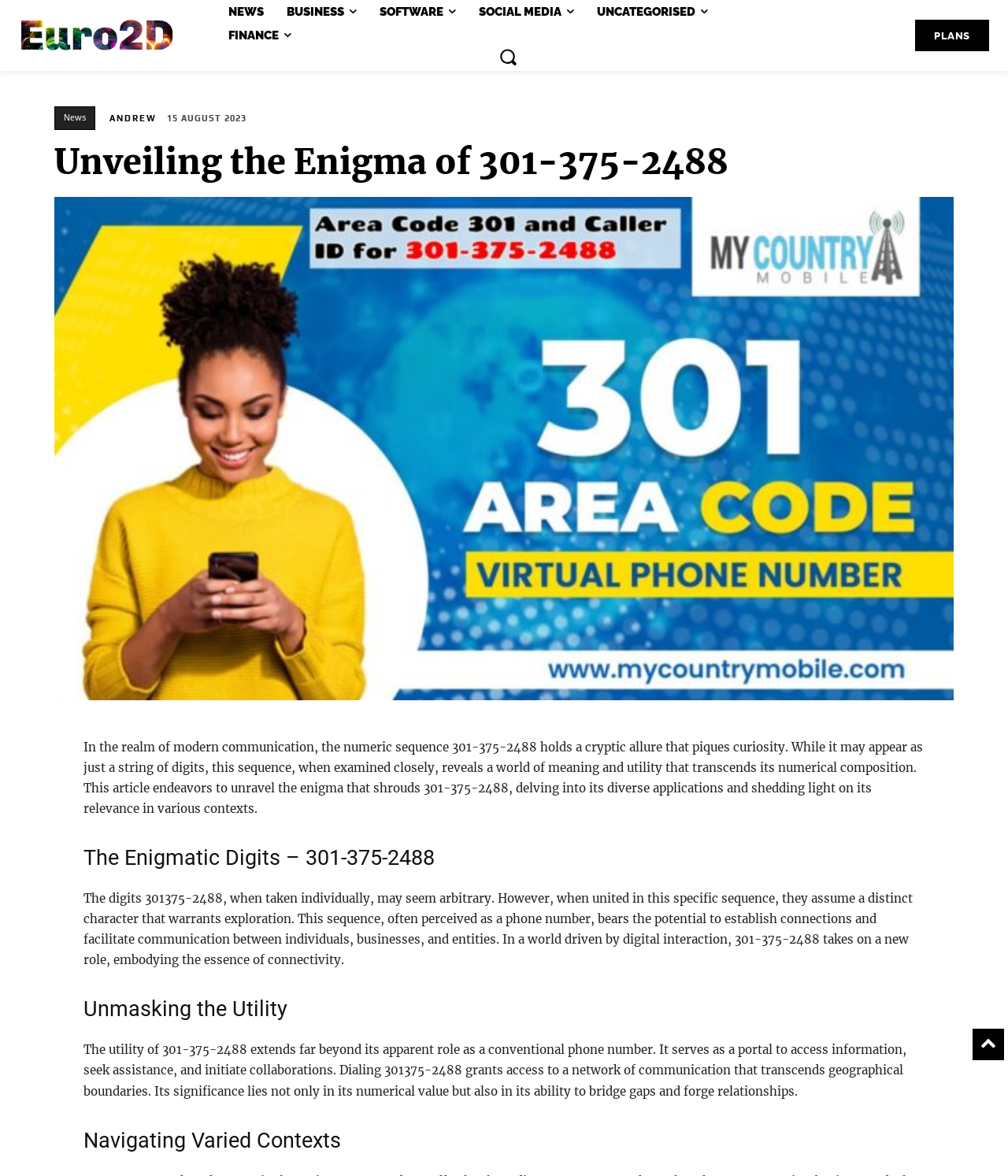Pinpoint the bounding box coordinates of the area that must be clicked to complete this instruction: "Learn about marine covering sun protection".

None